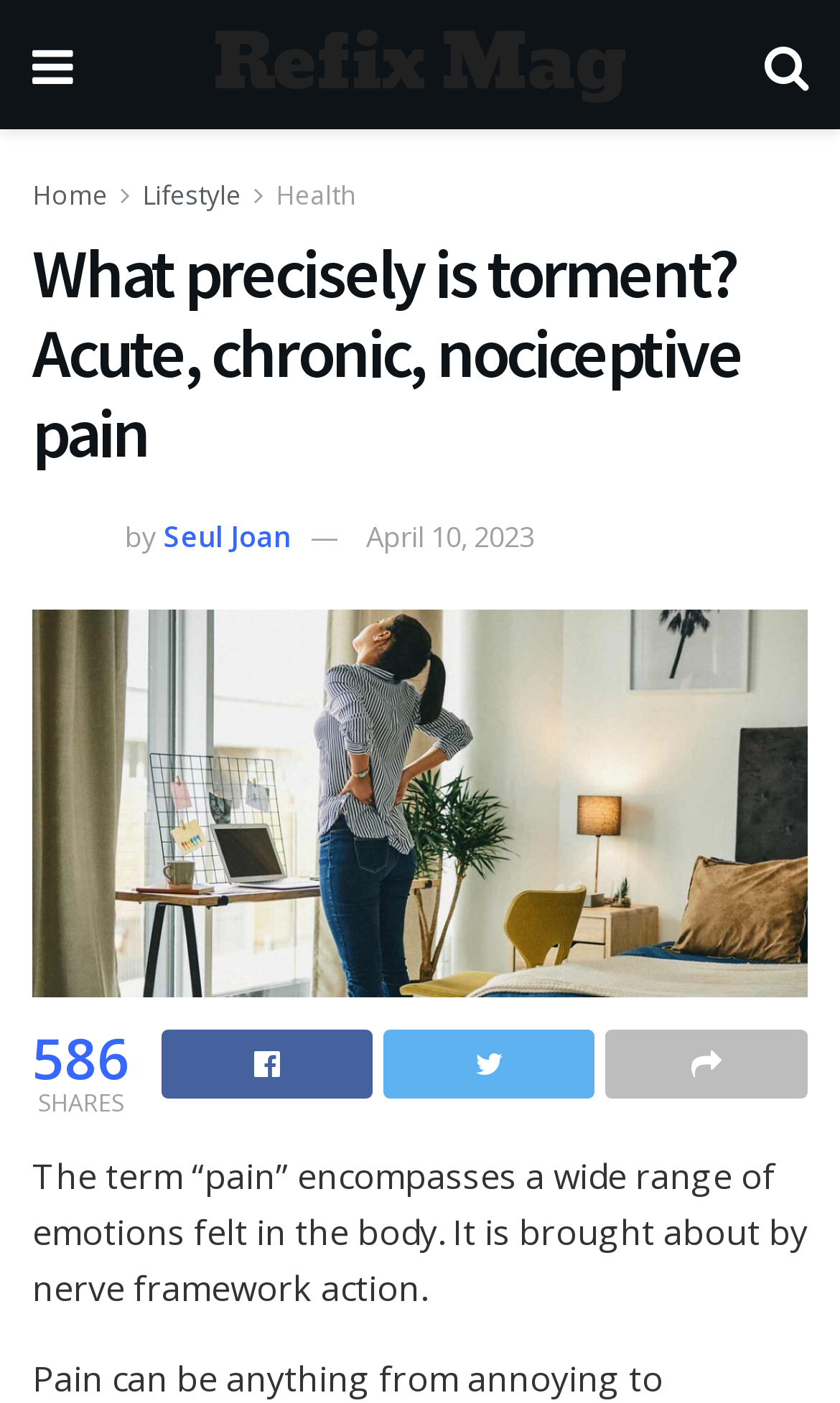How many shares does the article have? From the image, respond with a single word or brief phrase.

586